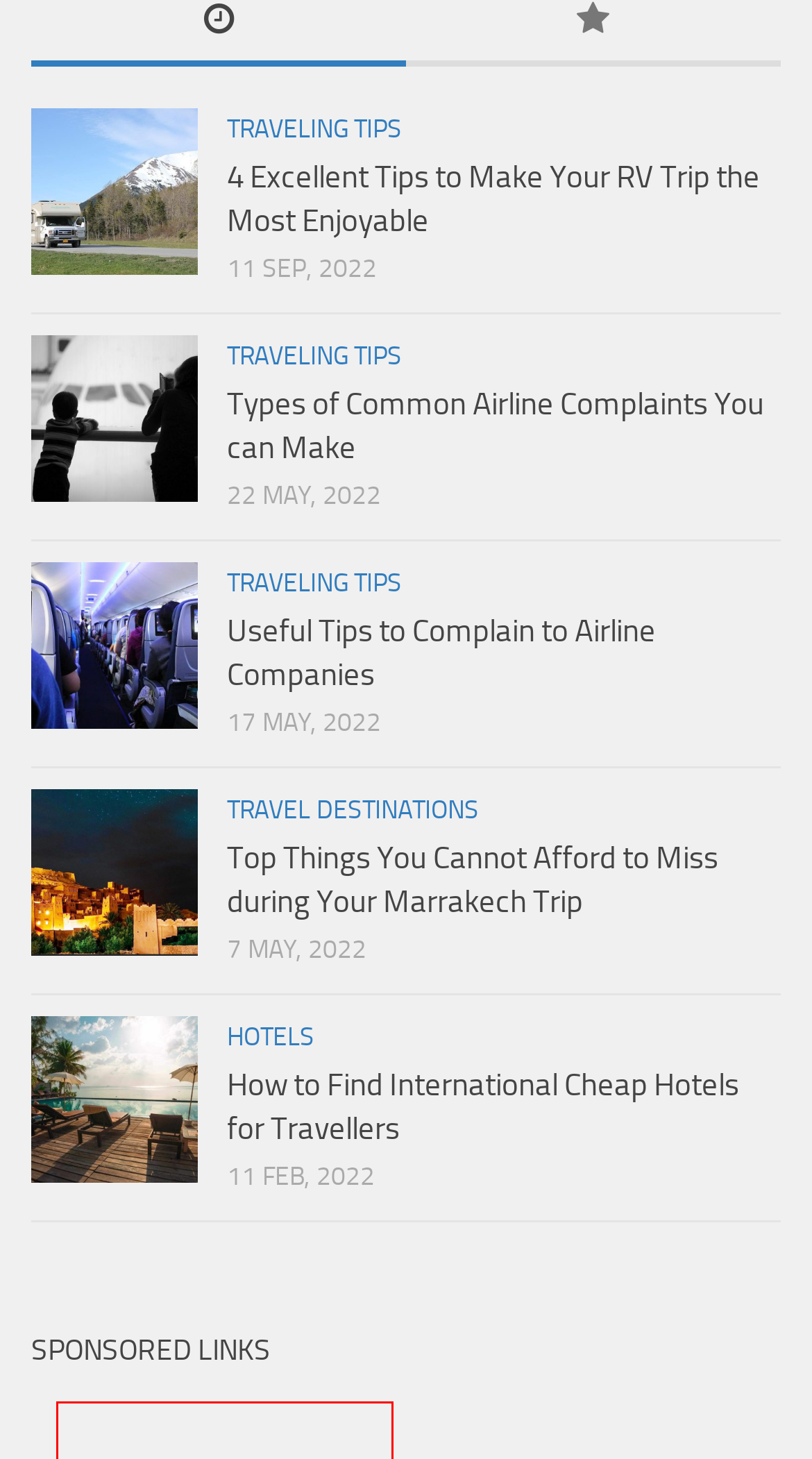What is the date of the latest article?
Provide a detailed and well-explained answer to the question.

The latest article is '4 Excellent Tips to Make Your RV Trip the Most Enjoyable' with a date of 11 SEP, 2022, which is indicated by the StaticText element.